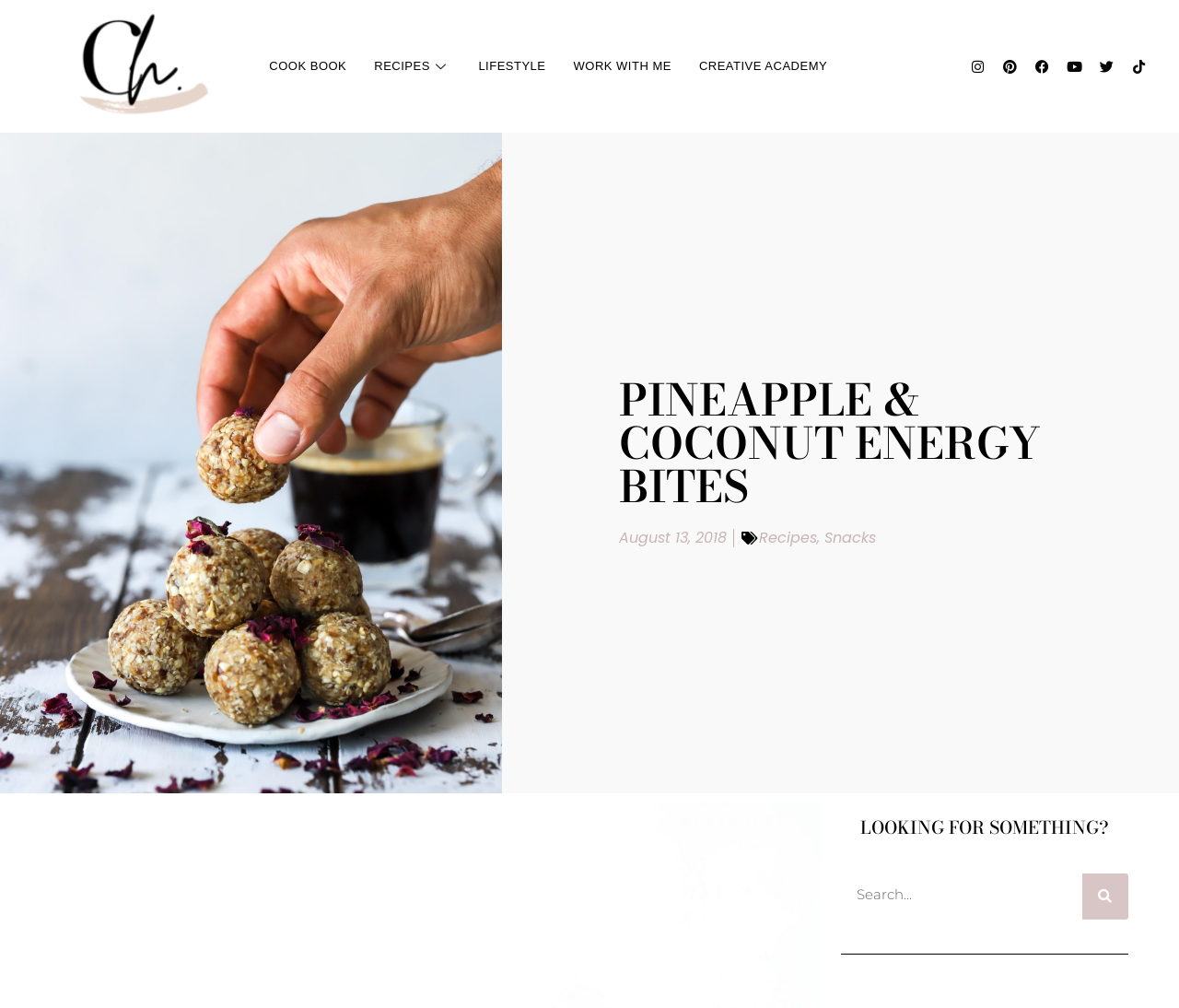Kindly determine the bounding box coordinates for the area that needs to be clicked to execute this instruction: "Search for something".

[0.714, 0.866, 0.957, 0.912]